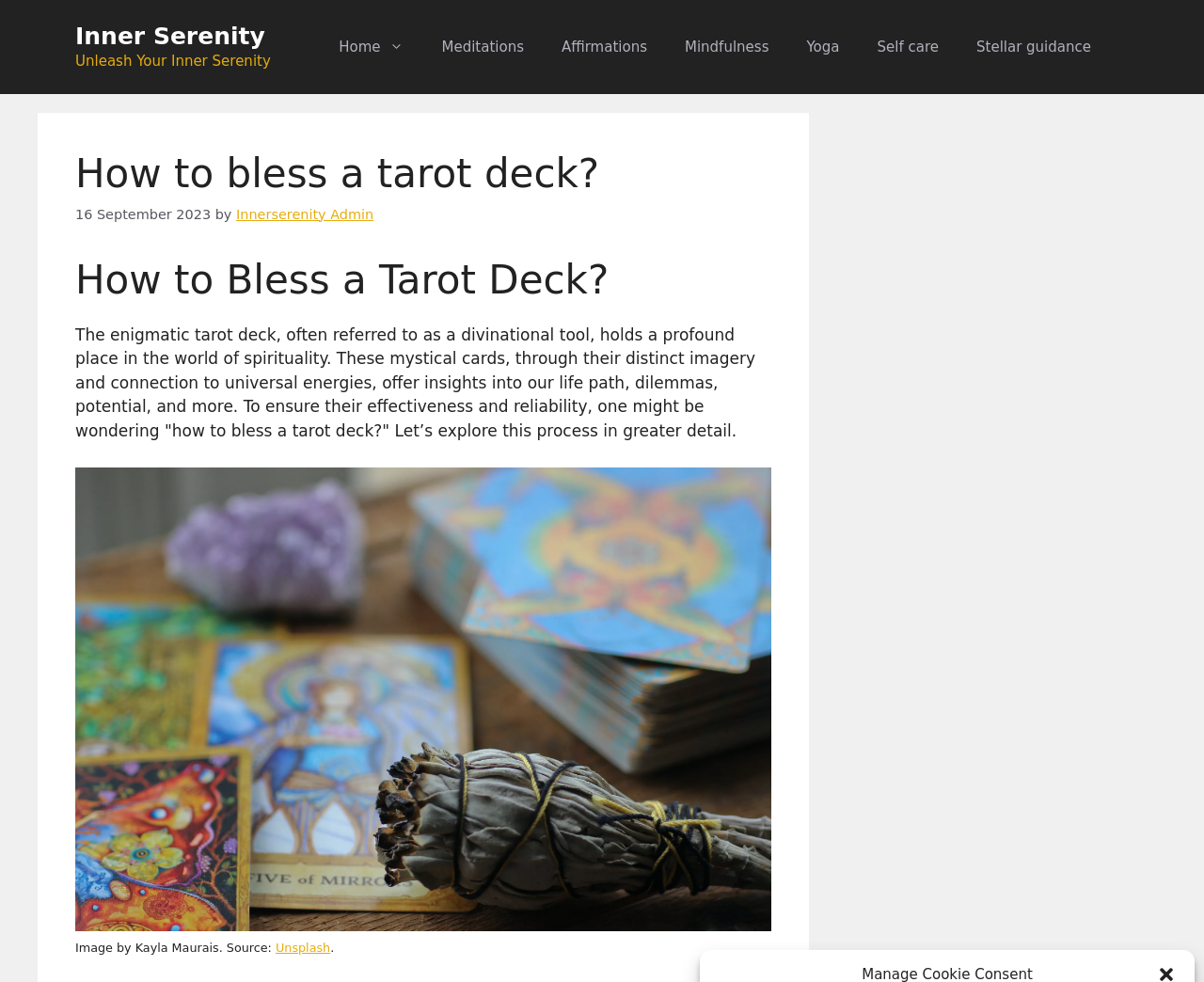Observe the image and answer the following question in detail: How many navigation links are there?

The navigation links can be found in the primary navigation section, which contains links to 'Home', 'Meditations', 'Affirmations', 'Mindfulness', 'Yoga', 'Self care', and 'Stellar guidance', totaling 8 links.